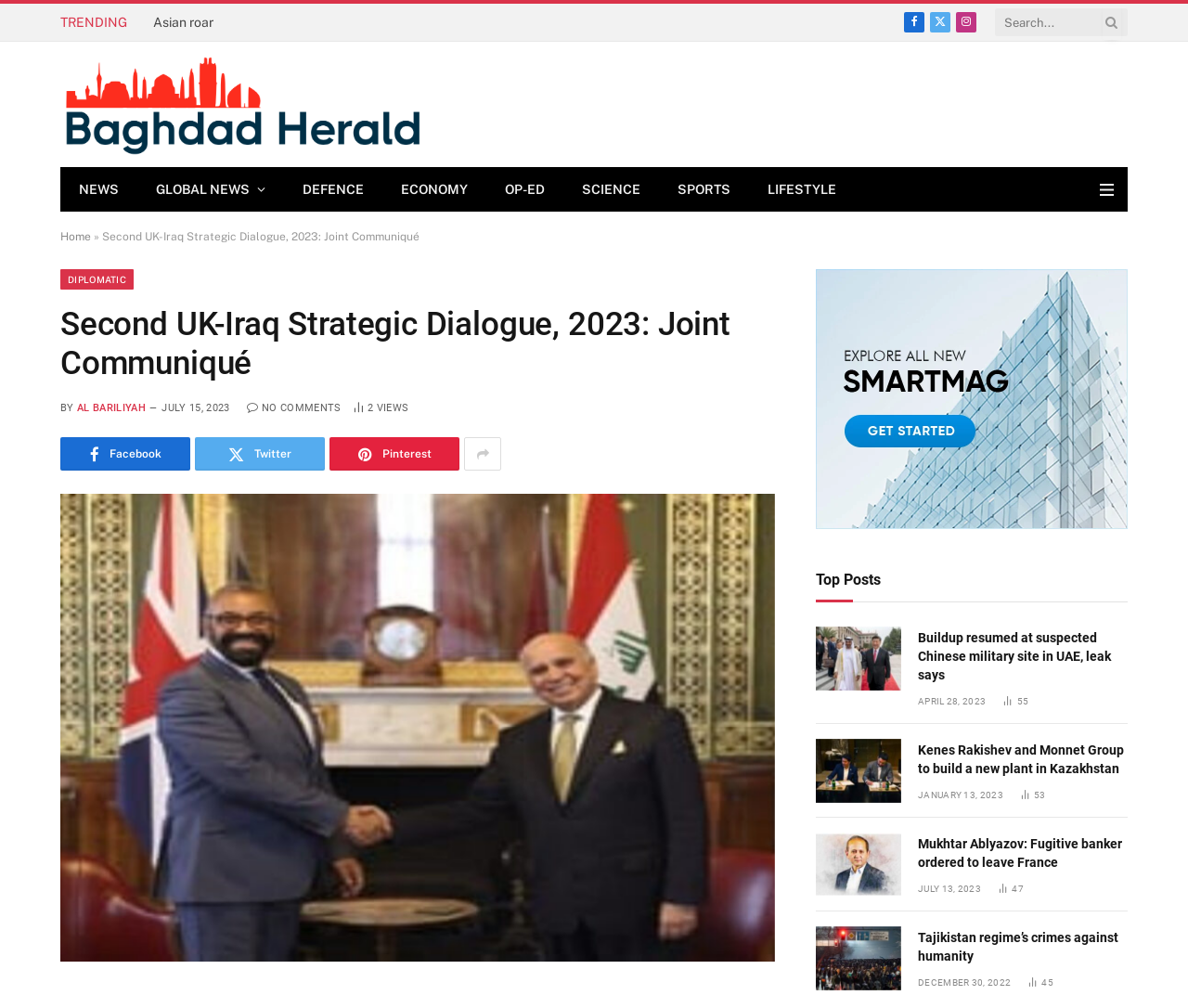Give a concise answer using one word or a phrase to the following question:
What is the name of the news website?

Baghdad Herald